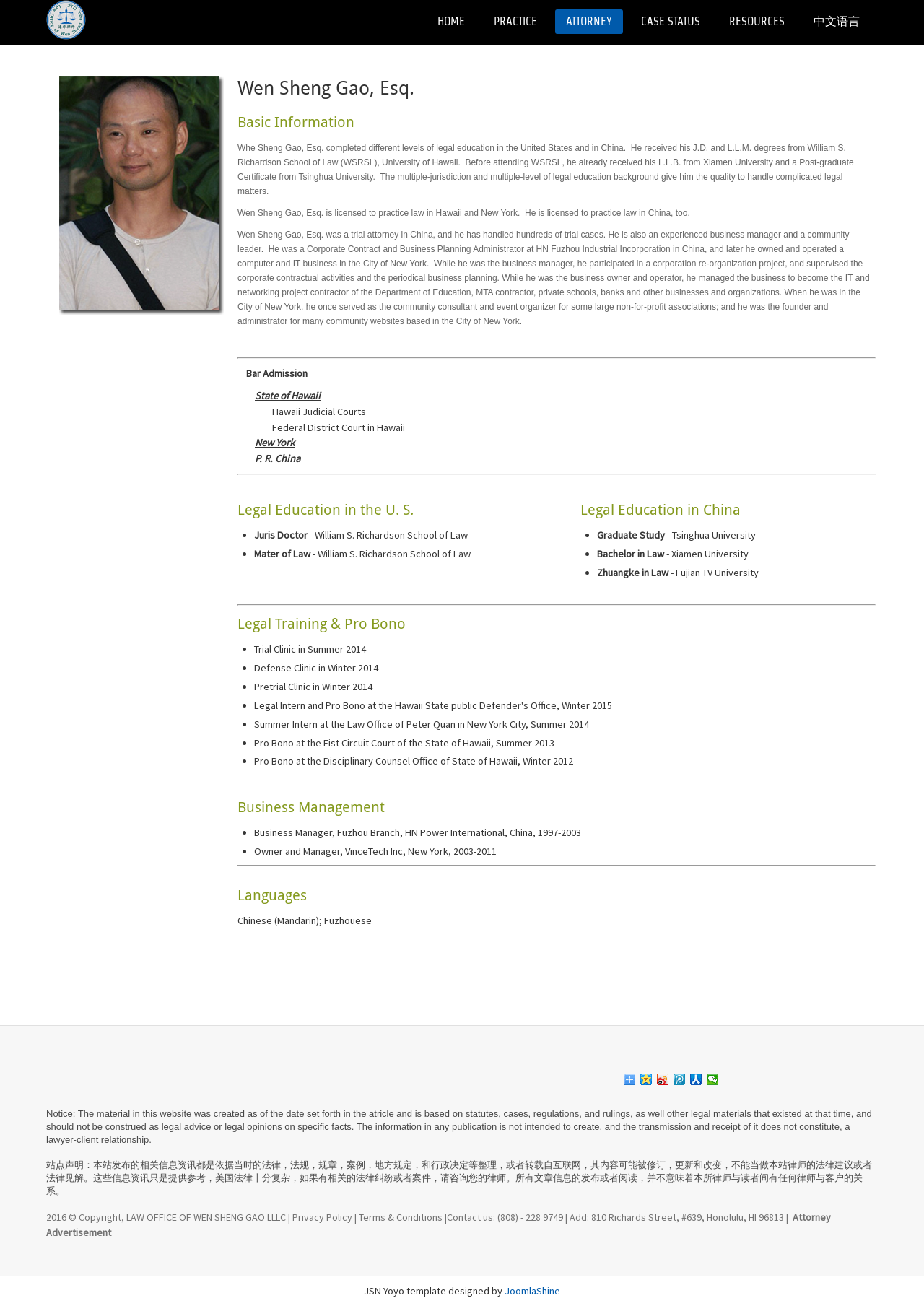Can you find the bounding box coordinates for the element to click on to achieve the instruction: "Click CASE STATUS"?

[0.682, 0.007, 0.77, 0.026]